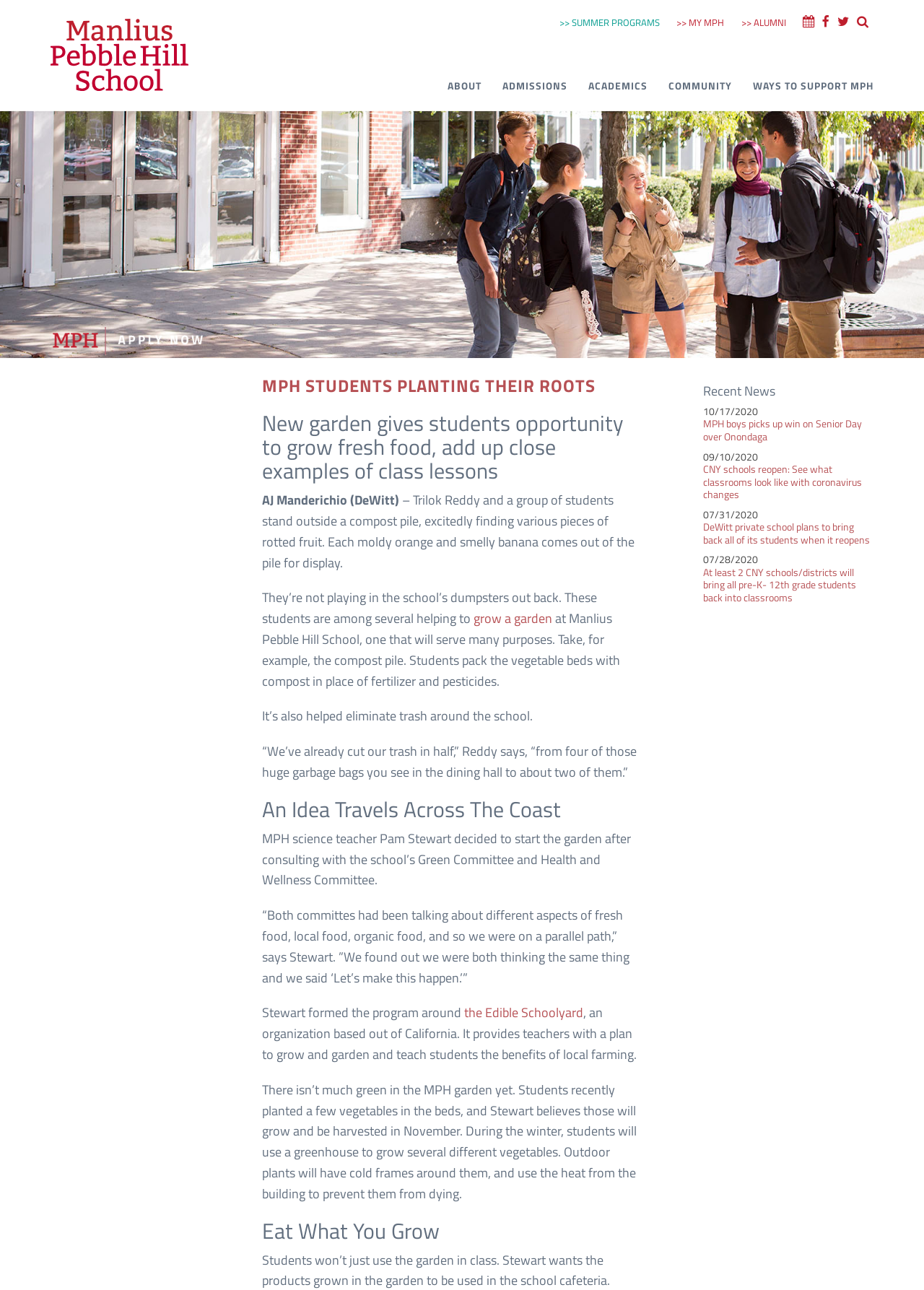Give a one-word or one-phrase response to the question:
How many huge garbage bags of trash did the school used to have?

Four